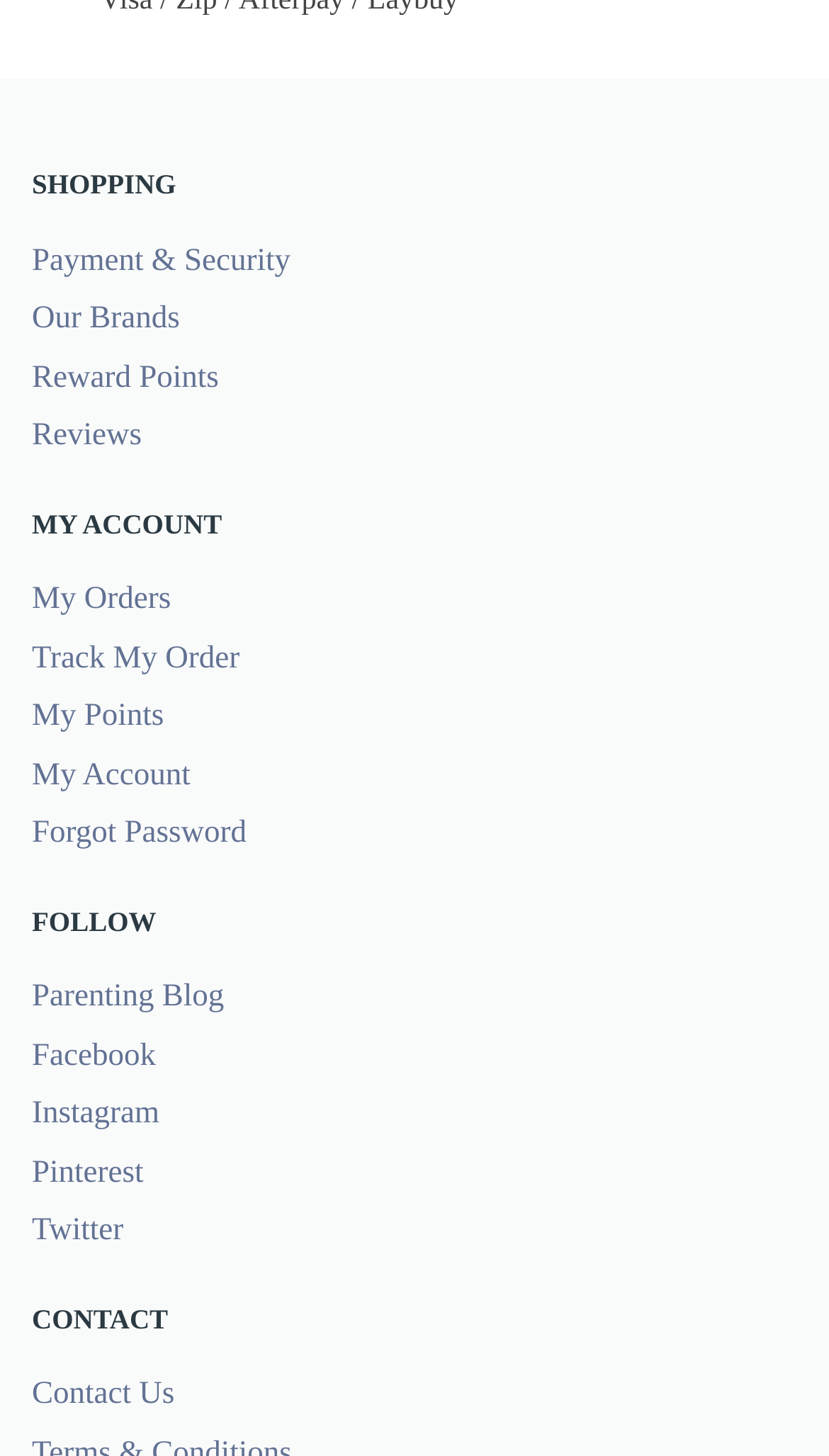Find the bounding box coordinates corresponding to the UI element with the description: "Reward Points". The coordinates should be formatted as [left, top, right, bottom], with values as floats between 0 and 1.

[0.038, 0.247, 0.264, 0.271]